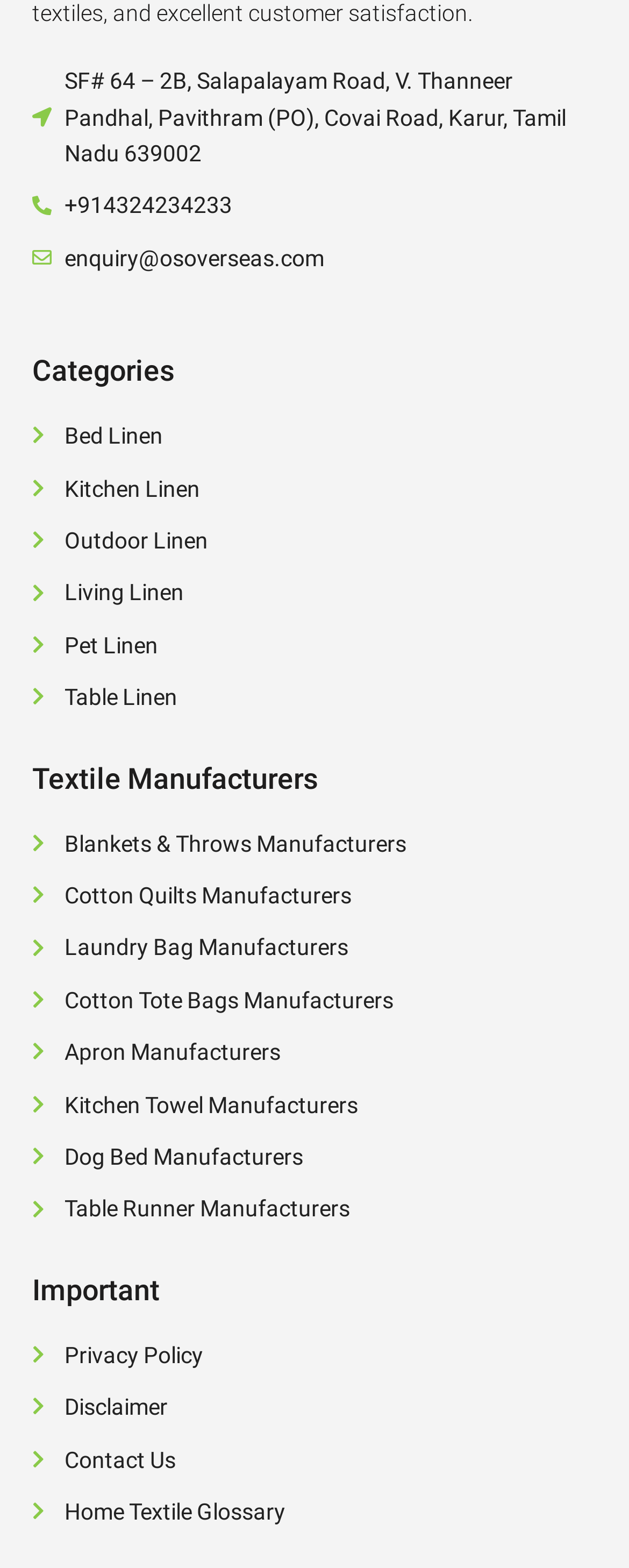Please identify the bounding box coordinates of the area that needs to be clicked to follow this instruction: "Learn about Textile Manufacturers".

[0.051, 0.487, 0.949, 0.506]